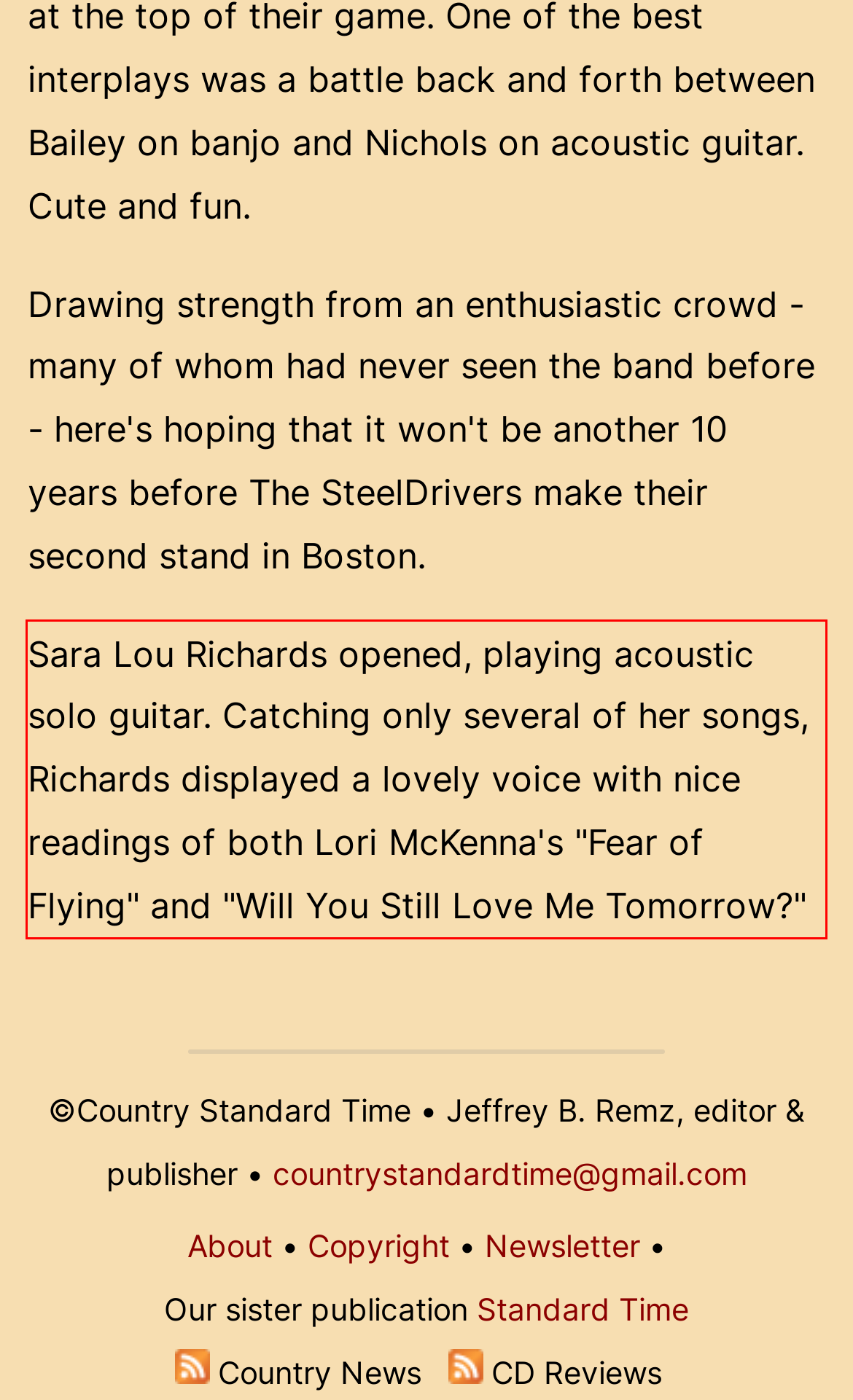From the given screenshot of a webpage, identify the red bounding box and extract the text content within it.

Sara Lou Richards opened, playing acoustic solo guitar. Catching only several of her songs, Richards displayed a lovely voice with nice readings of both Lori McKenna's "Fear of Flying" and "Will You Still Love Me Tomorrow?"